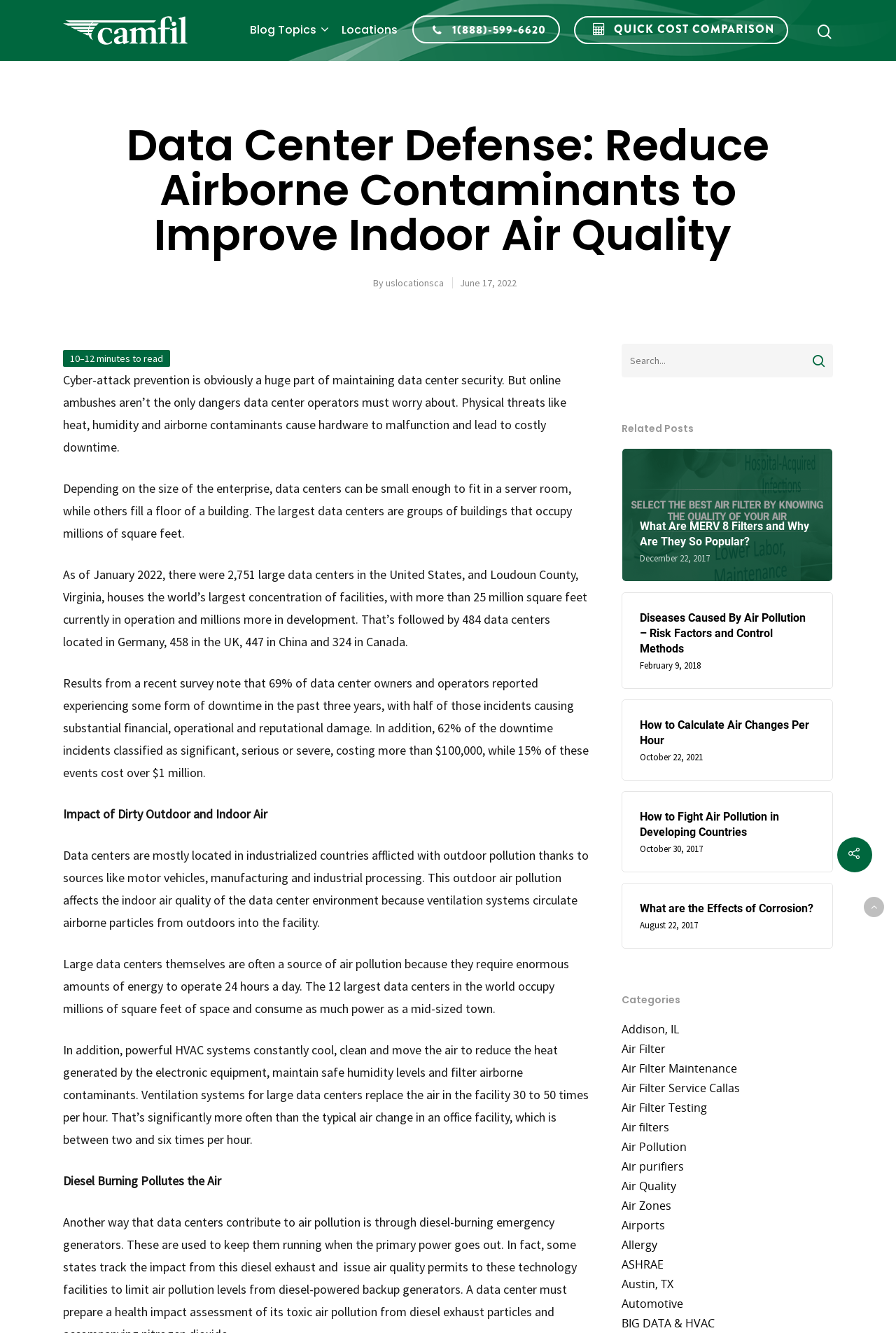Based on the description "Air Filter Maintenance", find the bounding box of the specified UI element.

[0.693, 0.796, 0.93, 0.807]